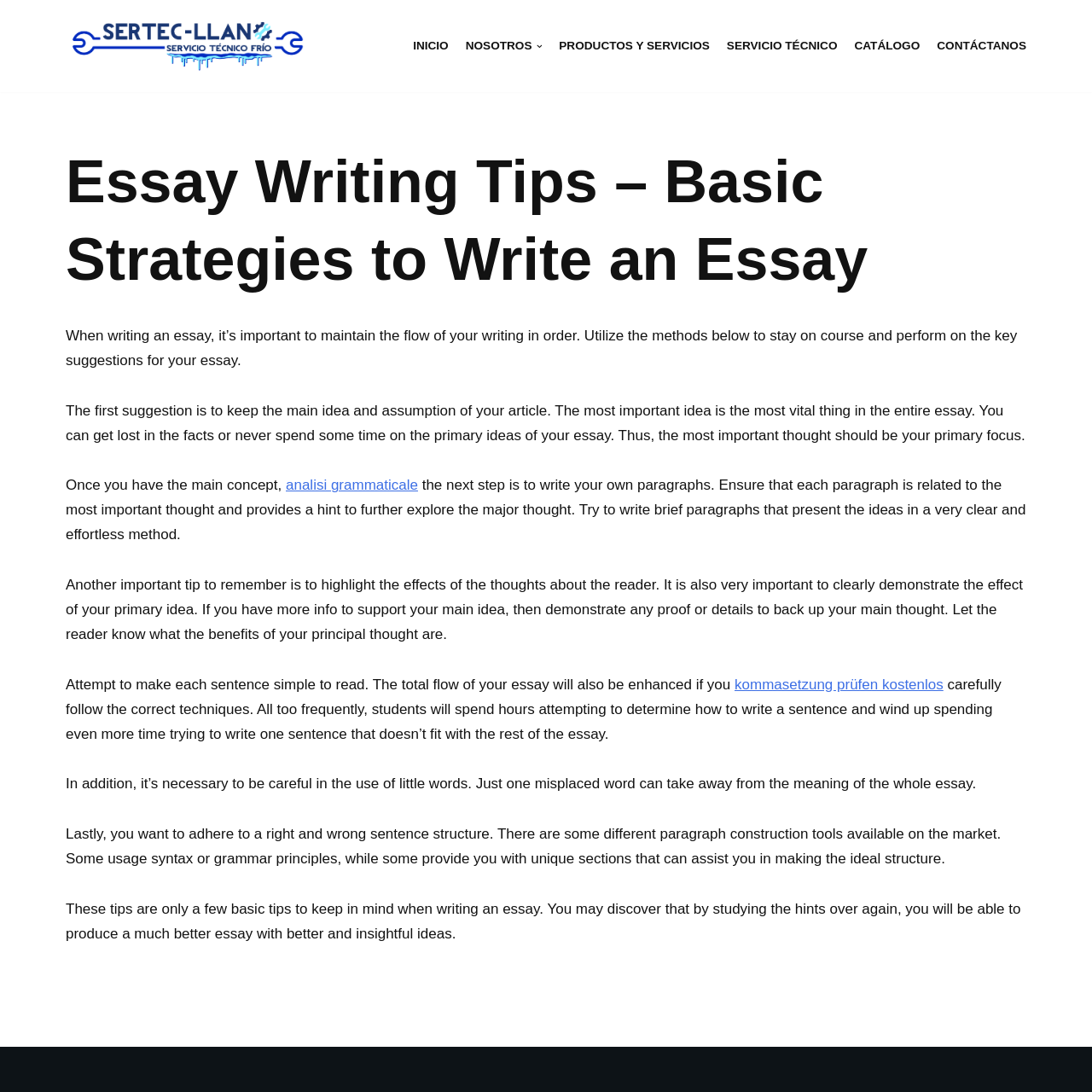Indicate the bounding box coordinates of the clickable region to achieve the following instruction: "Click on the 'NOSOTROS' dropdown."

[0.426, 0.032, 0.496, 0.052]